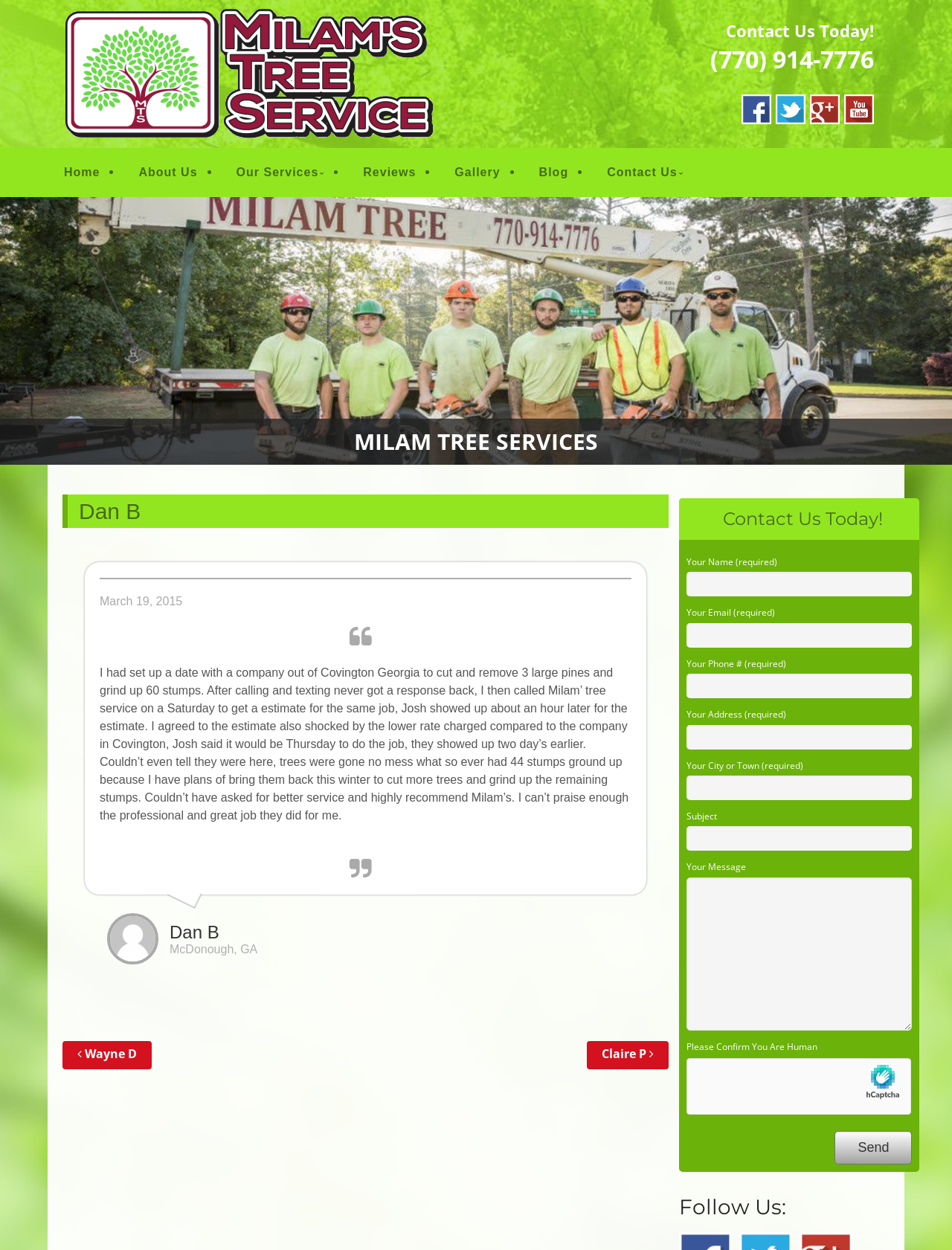How many social media links are there?
Refer to the image and give a detailed response to the question.

There are four social media links, namely Facebook, Twitter, Google +, and Google +, which are located near the 'Contact Us Today!' link and are represented by image elements.